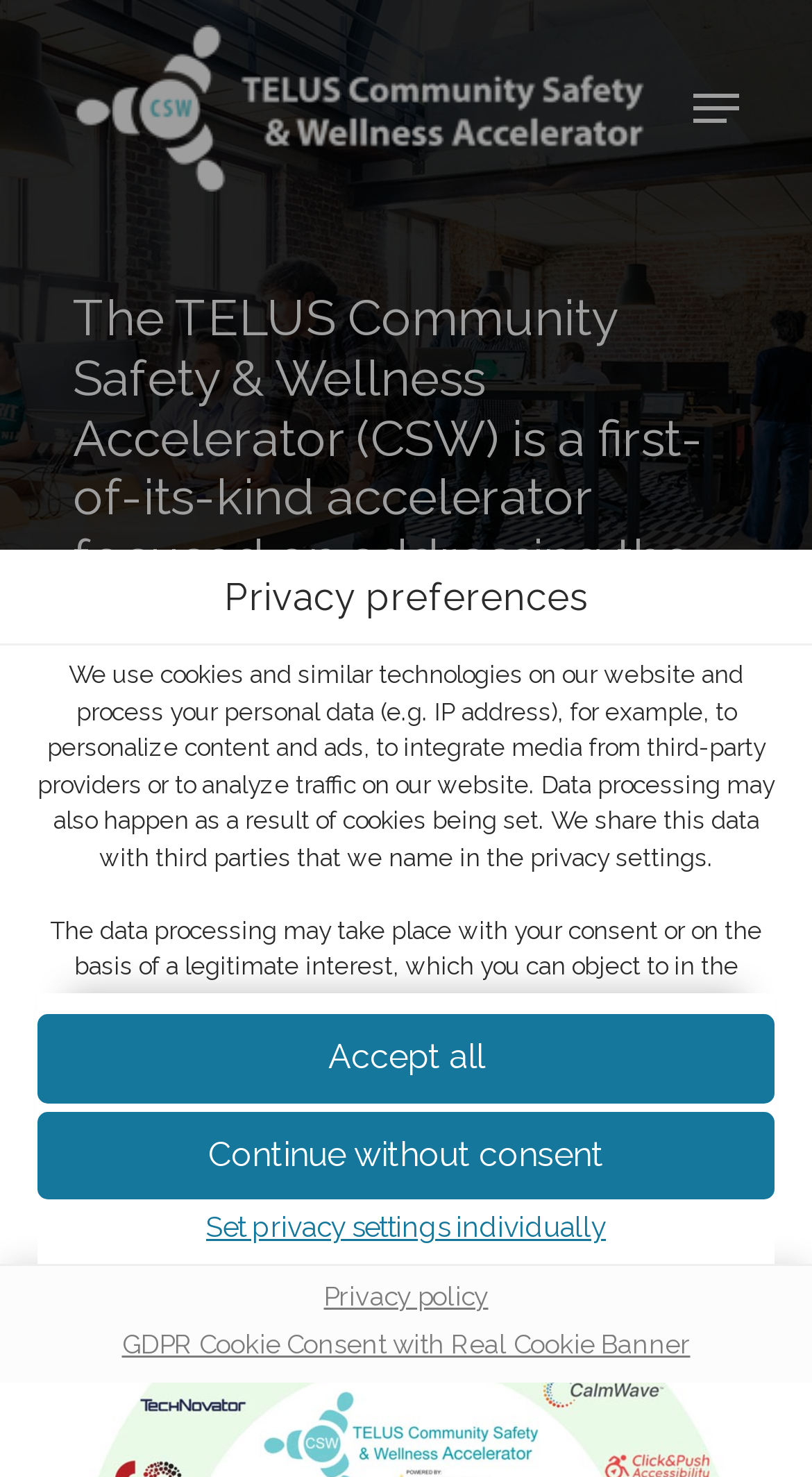Create a detailed narrative of the webpage’s visual and textual elements.

The webpage is focused on community safety and wellness, with a prominent dialog box titled "Privacy preferences" that occupies most of the screen. This dialog box is modal, meaning it requires user interaction before proceeding. 

At the top of the dialog box, there is a link to "Skip to consent choices". Below this link, a heading "Privacy preferences" is displayed. 

The main content of the dialog box is a lengthy text that explains how the website uses cookies and similar technologies to personalize content, integrate media, and analyze traffic. It also mentions that data processing may occur with the user's consent or based on a legitimate interest, and that users have the right to object or revoke their consent. 

There are two links within this text: "privacy policy" and another "privacy policy" link at the bottom of the dialog box. 

Additionally, there is a message stating that users under 16 years old are not permitted to consent to the service and should ask their parents or guardians for permission. 

Below this message, there is a section discussing Google Analytics, which is loaded based on a legitimate interest. 

The dialog box also contains three buttons: "Accept all", "Continue without consent", and "Set privacy settings individually", allowing users to customize their privacy preferences.